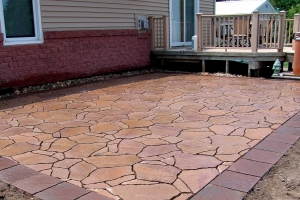What is the purpose of the outdoor feature?
Look at the image and respond with a one-word or short phrase answer.

Entertaining and relaxation